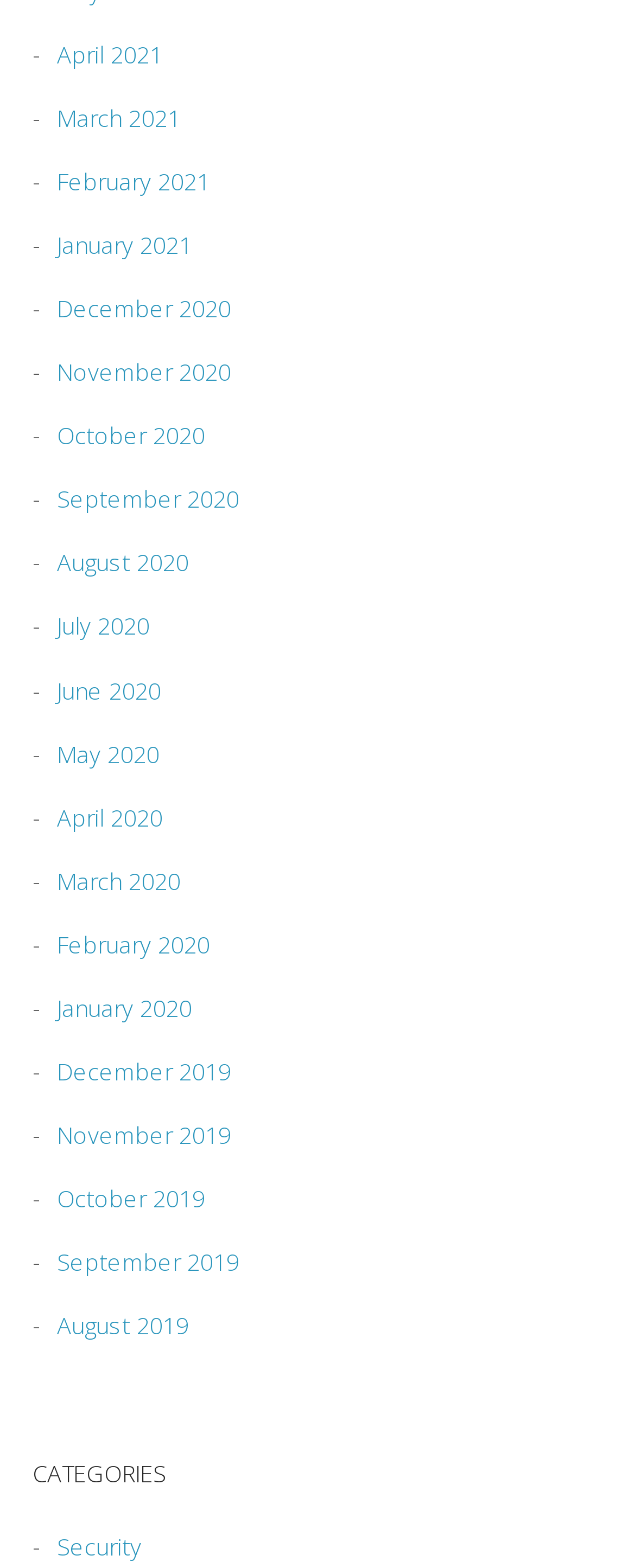Utilize the details in the image to give a detailed response to the question: What is the most recent month listed?

I looked at the links on the webpage and found that the topmost link is 'April 2021', which suggests that it is the most recent month listed.